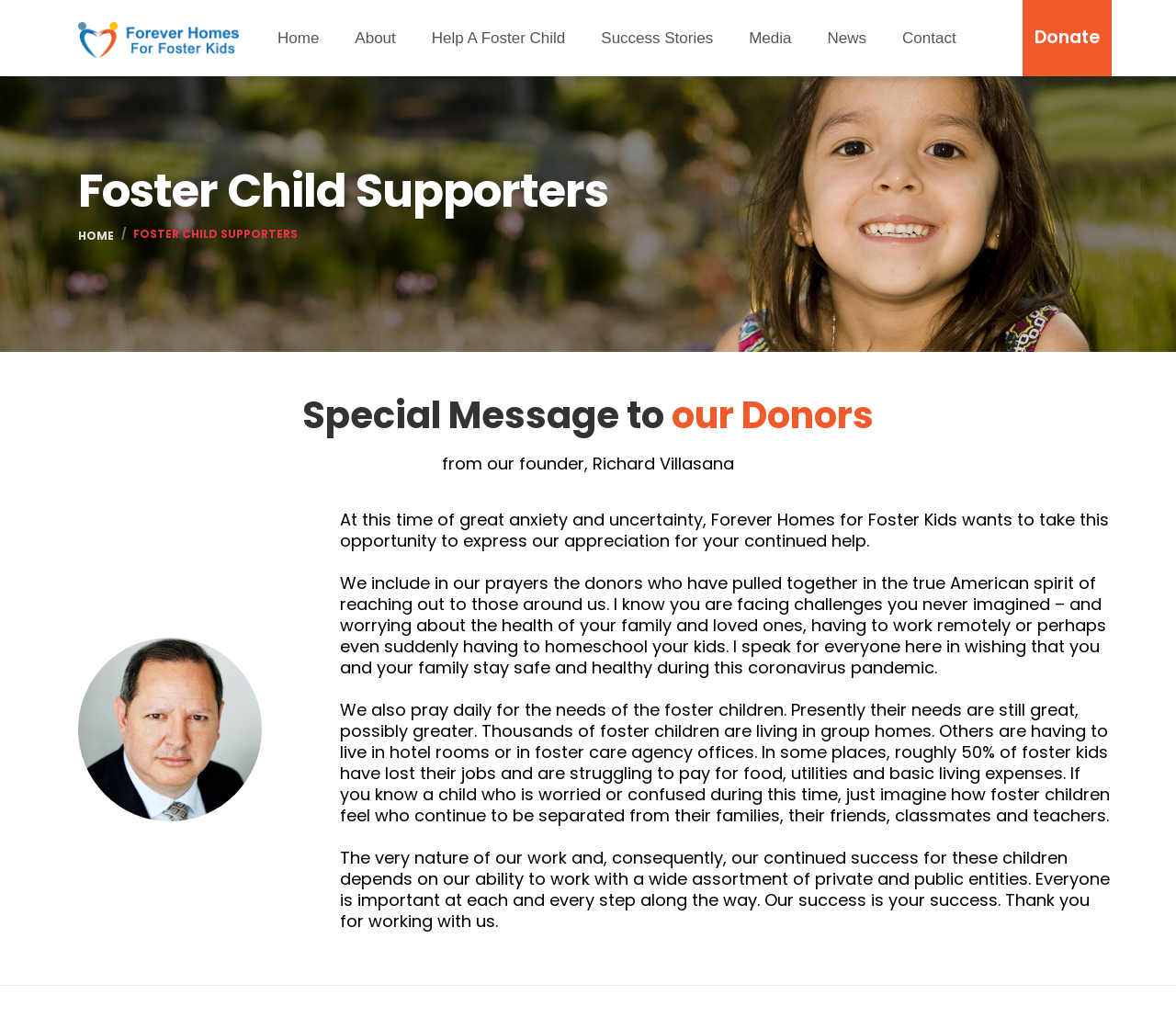Identify and extract the main heading of the webpage.

Foster Child Supporters